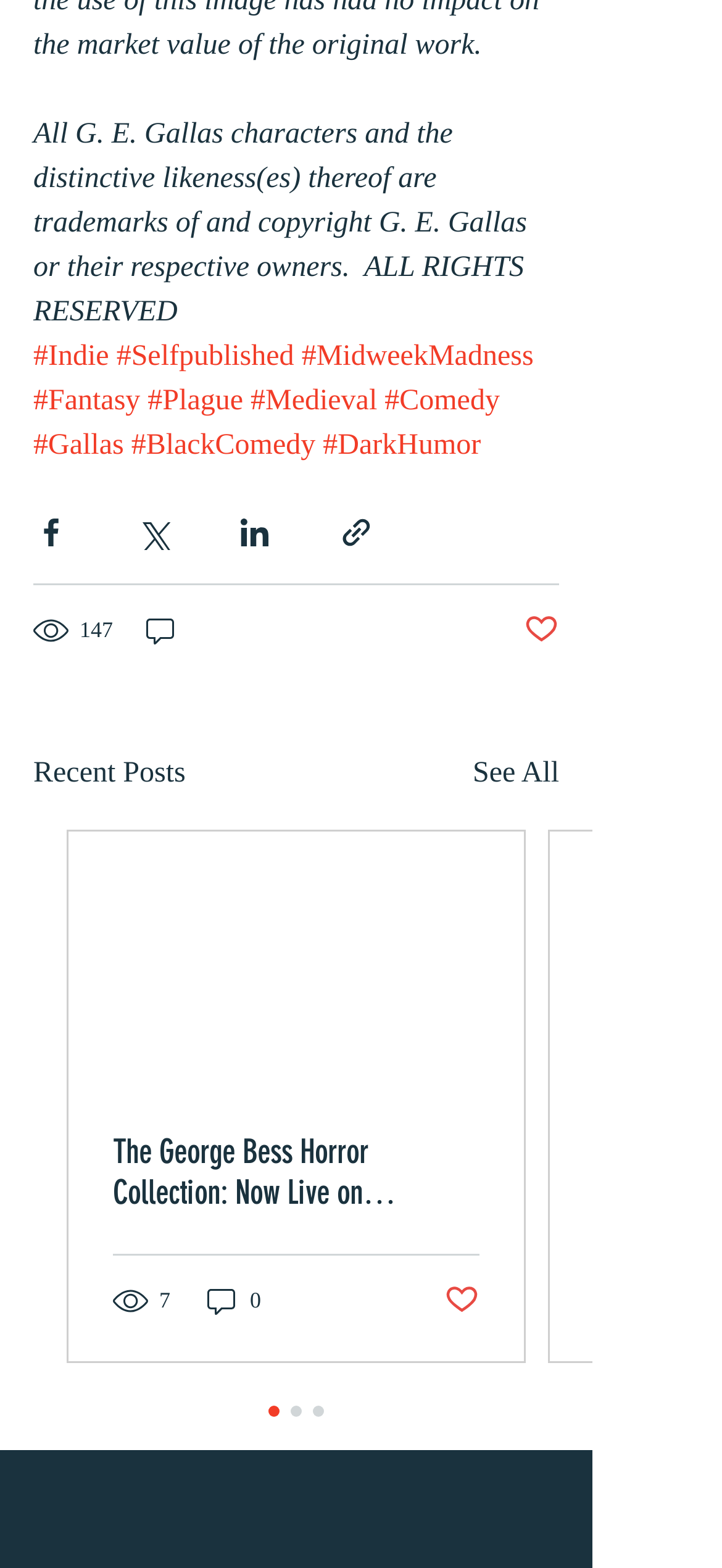Specify the bounding box coordinates of the area that needs to be clicked to achieve the following instruction: "Click the 'Share via Facebook' button".

[0.046, 0.328, 0.095, 0.351]